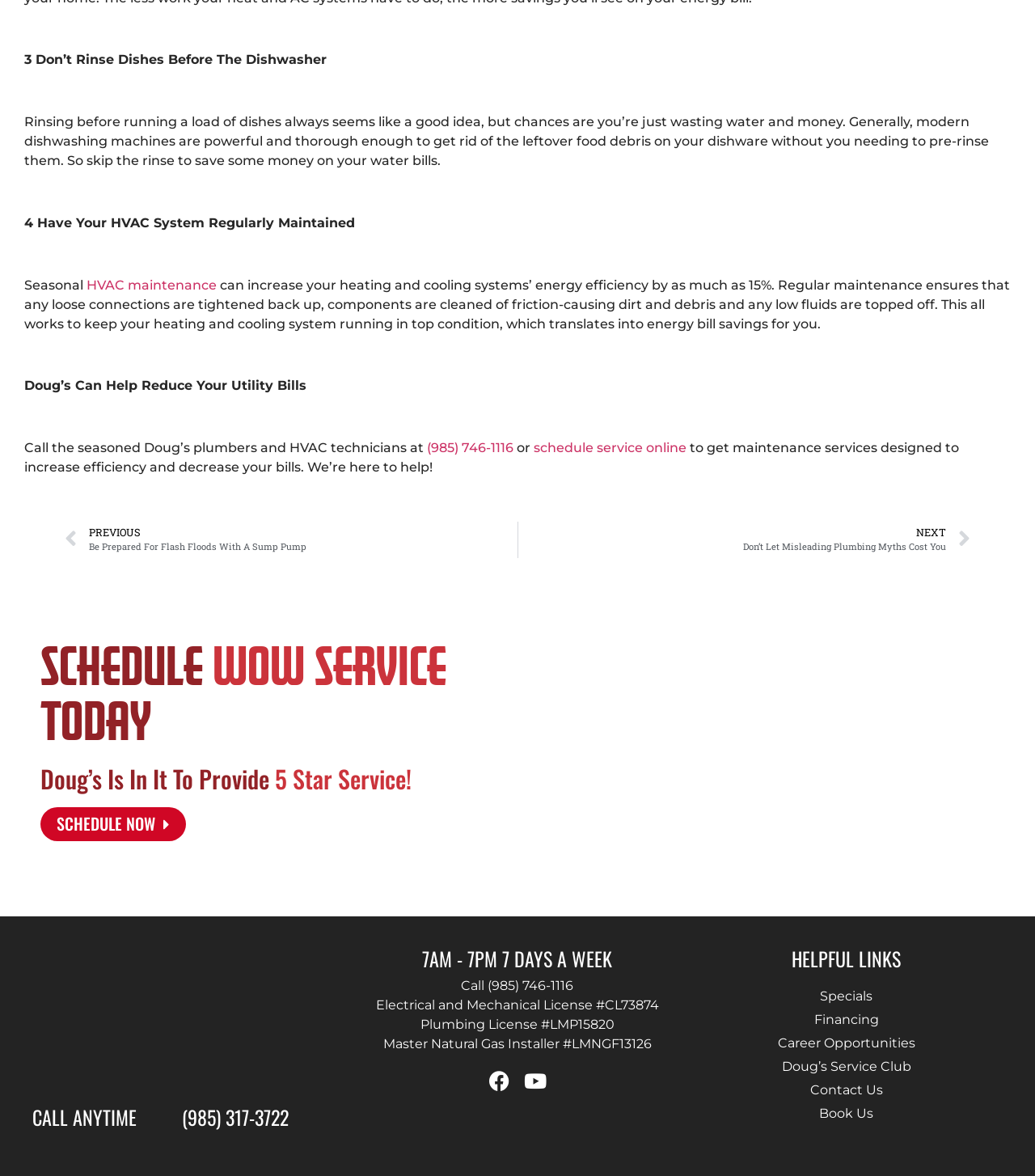Please locate the bounding box coordinates of the element that should be clicked to complete the given instruction: "Click to schedule service online".

[0.516, 0.374, 0.663, 0.387]